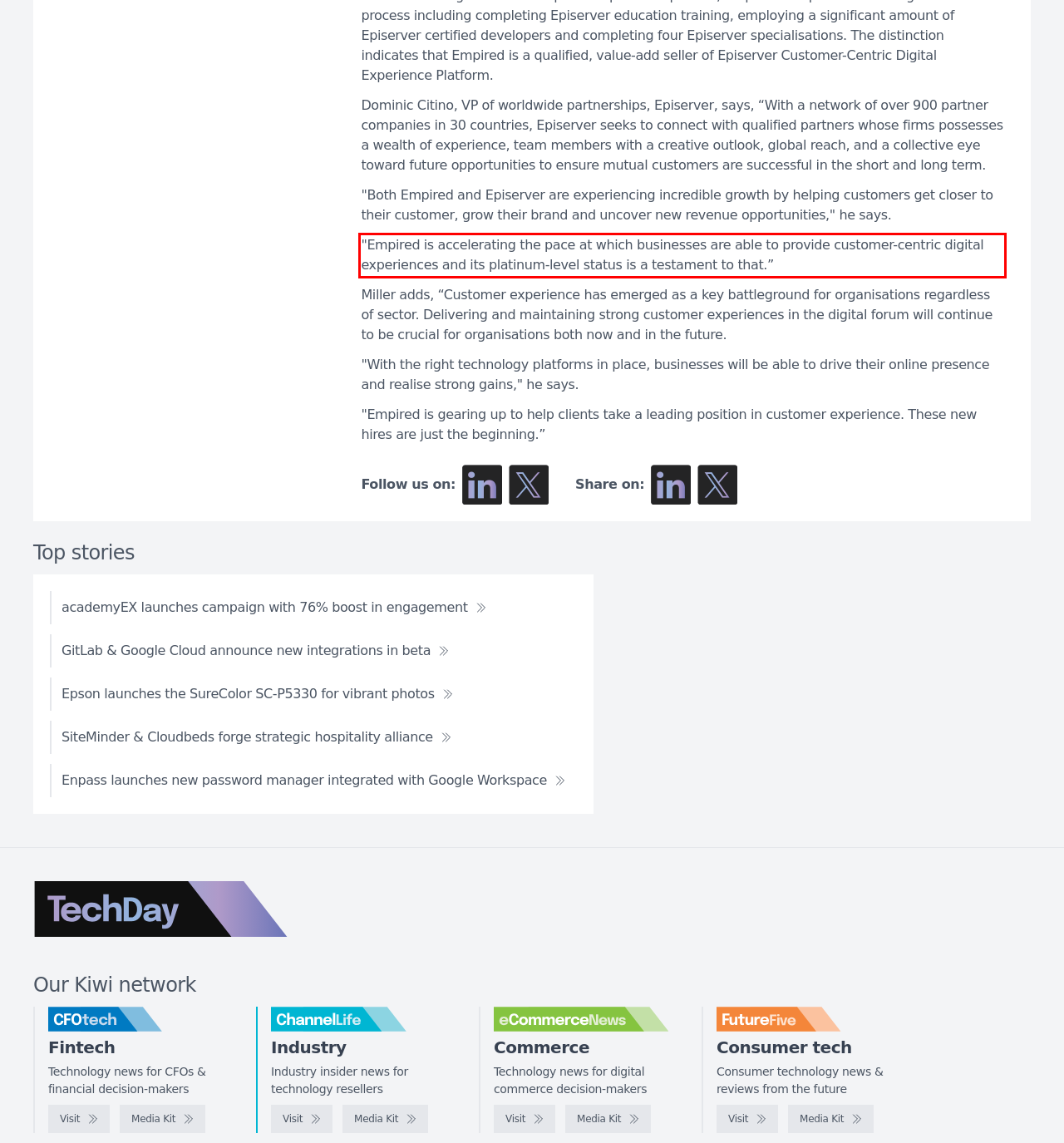The screenshot provided shows a webpage with a red bounding box. Apply OCR to the text within this red bounding box and provide the extracted content.

"Empired is accelerating the pace at which businesses are able to provide customer-centric digital experiences and its platinum-level status is a testament to that.”